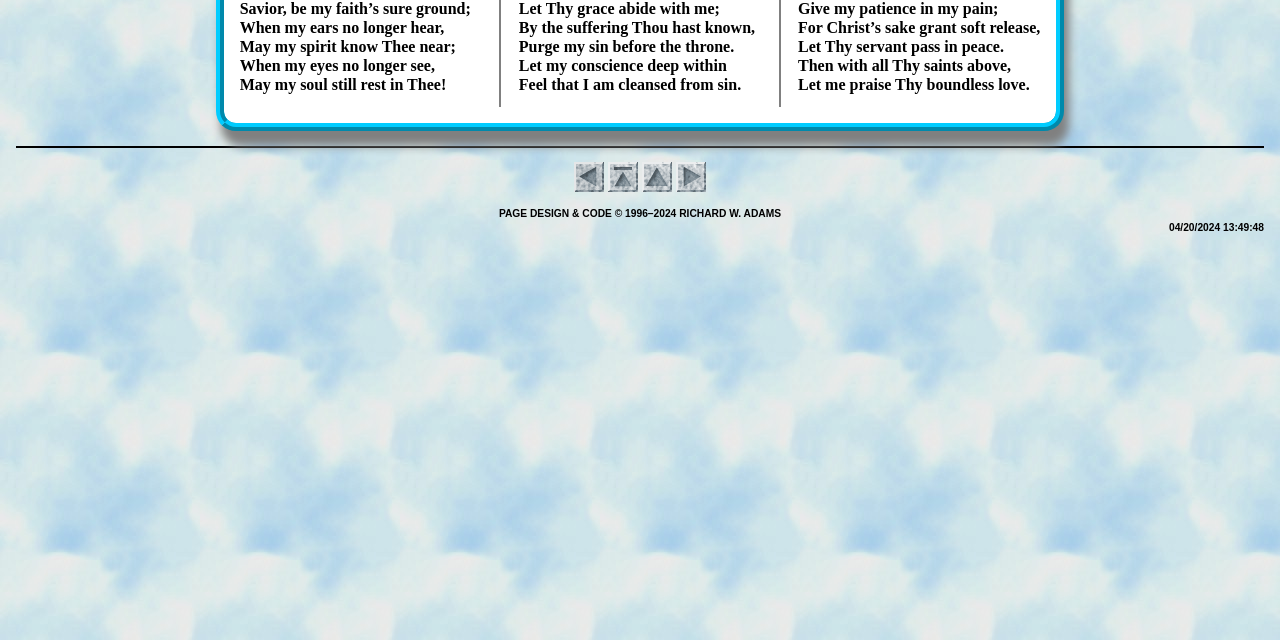Determine the bounding box coordinates of the UI element described by: "title="Next"".

[0.528, 0.261, 0.552, 0.287]